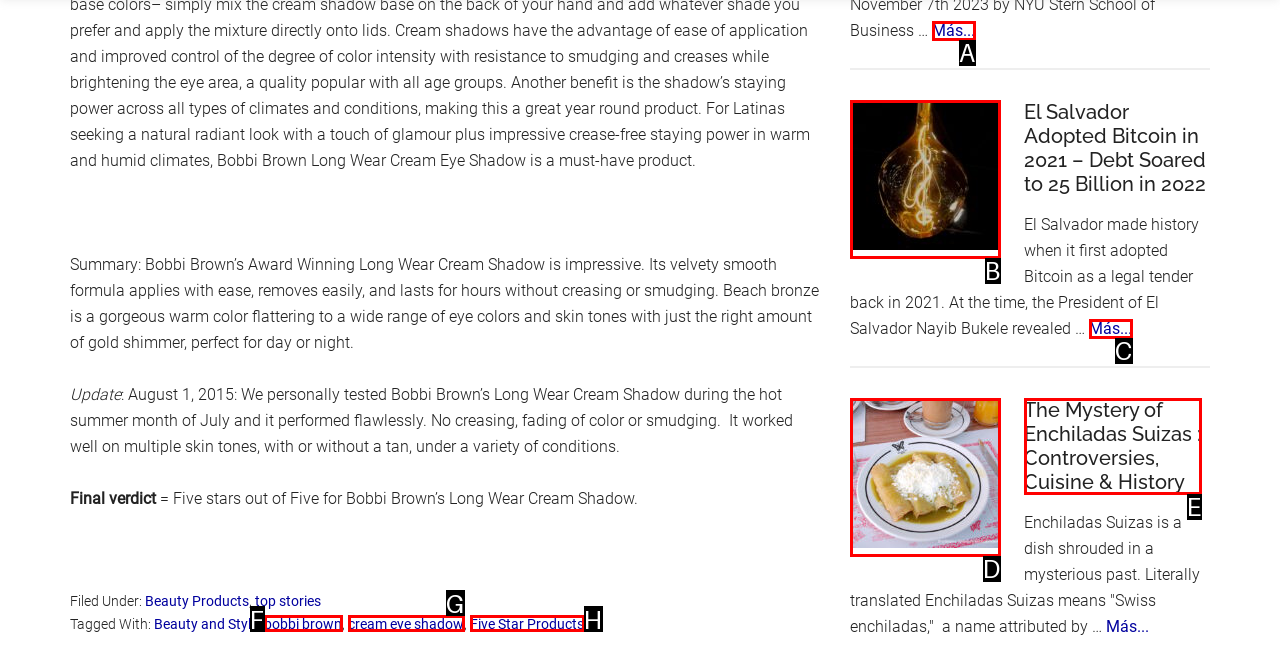Based on the description: bobbi brown
Select the letter of the corresponding UI element from the choices provided.

F